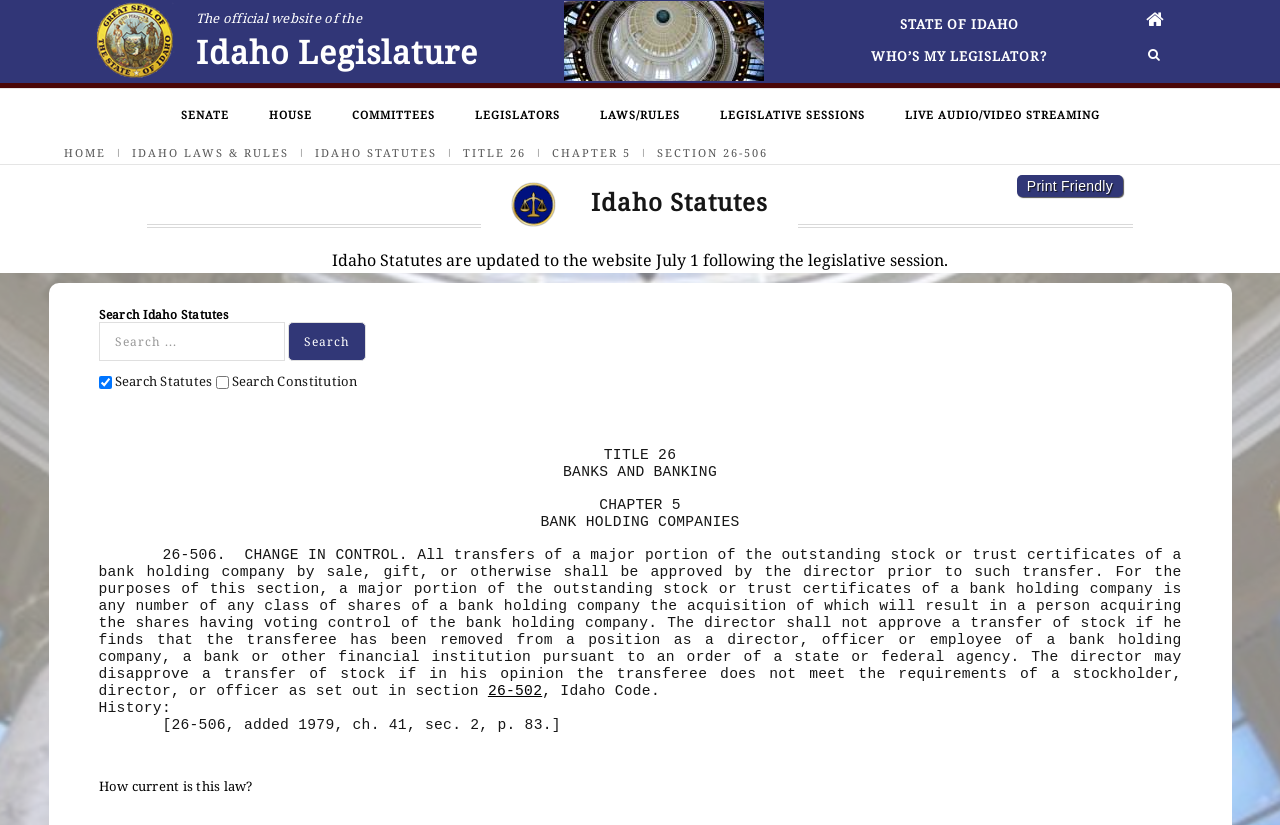Provide an in-depth description of the elements and layout of the webpage.

The webpage is about Section 26-506 of the Idaho State Legislature. At the top, there is a link to the official website of the Idaho Legislature, accompanied by an image. Below this, there is a heading that reads "Idaho Legislature". 

On the left side, there are several links, including "STATE OF IDAHO", "WHO'S MY LEGISLATOR?", and icons for social media. On the right side, there are links to different sections of the legislature, such as "SENATE", "HOUSE", "COMMITTEES", and "LEGISLATORS". 

In the middle of the page, there is a navigation menu with links to "HOME", "IDAHO LAWS & RULES", "IDAHO STATUTES", "TITLE 26", and "CHAPTER 5". Below this, there is a heading that reads "Idaho Statutes" and a paragraph explaining that the statutes are updated on the website on July 1 following the legislative session.

On the right side, there is a search box with a heading "Search Idaho Statutes" and options to search either statutes or the constitution. Below this, there is a section with static text describing Title 26, Chapter 5, and Section 26-506 of the Idaho Statutes, which is about bank holding companies and change in control. The text explains the requirements for transferring stock and the director's role in approving such transfers.

At the bottom of the page, there are links to related sections, including "26-502", and a section on the history of the law, including when it was added and amended. Finally, there is a link to a page that explains how current the law is.